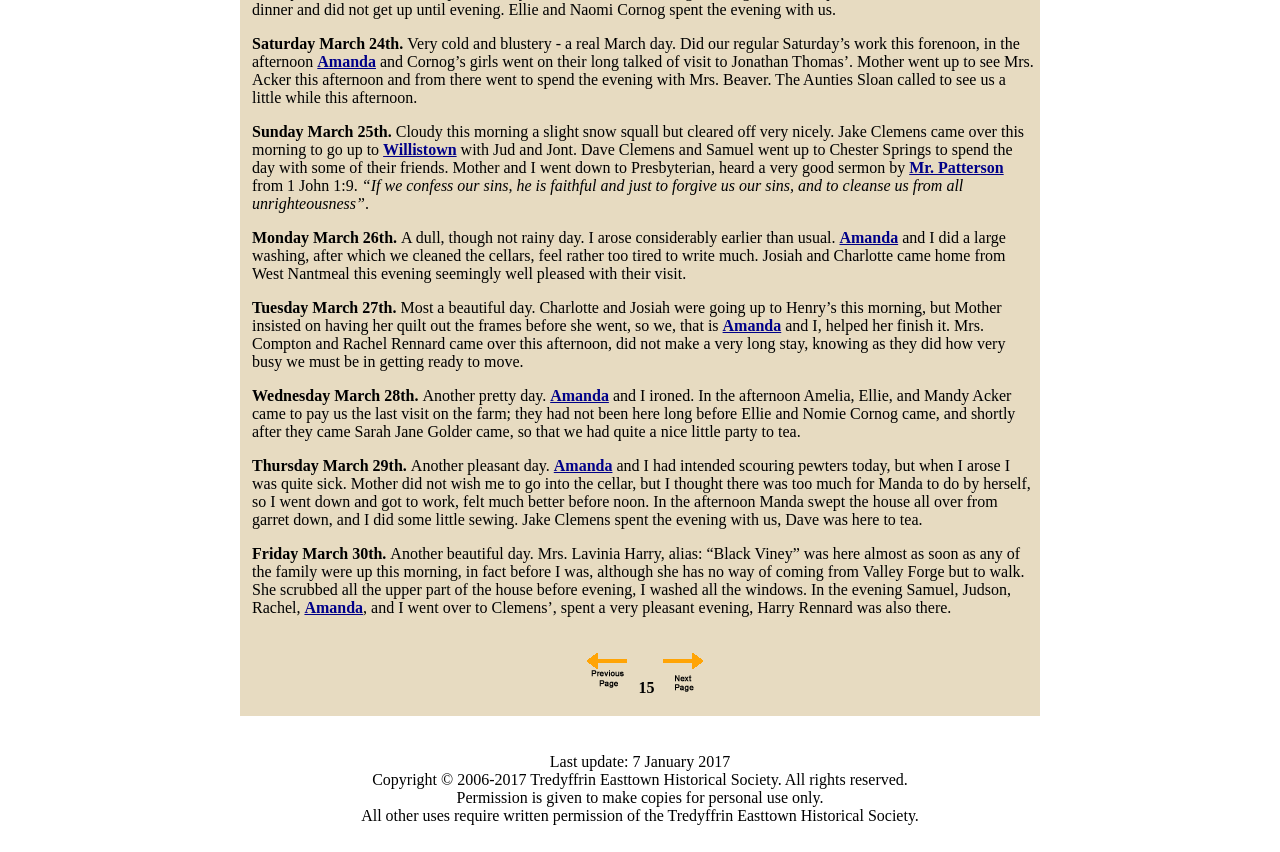Extract the bounding box coordinates of the UI element described: "Get in Touch". Provide the coordinates in the format [left, top, right, bottom] with values ranging from 0 to 1.

None